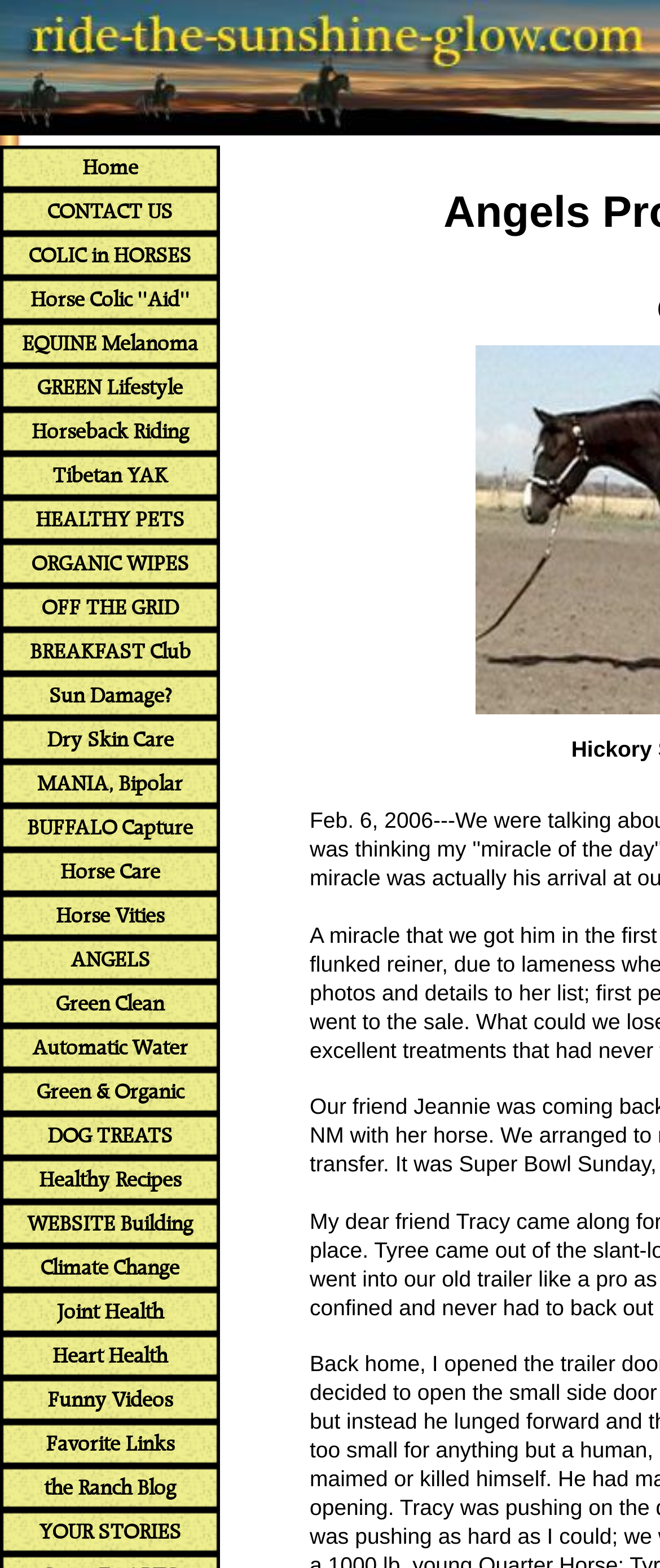Find the primary header on the webpage and provide its text.

Angels Protect Horses Too